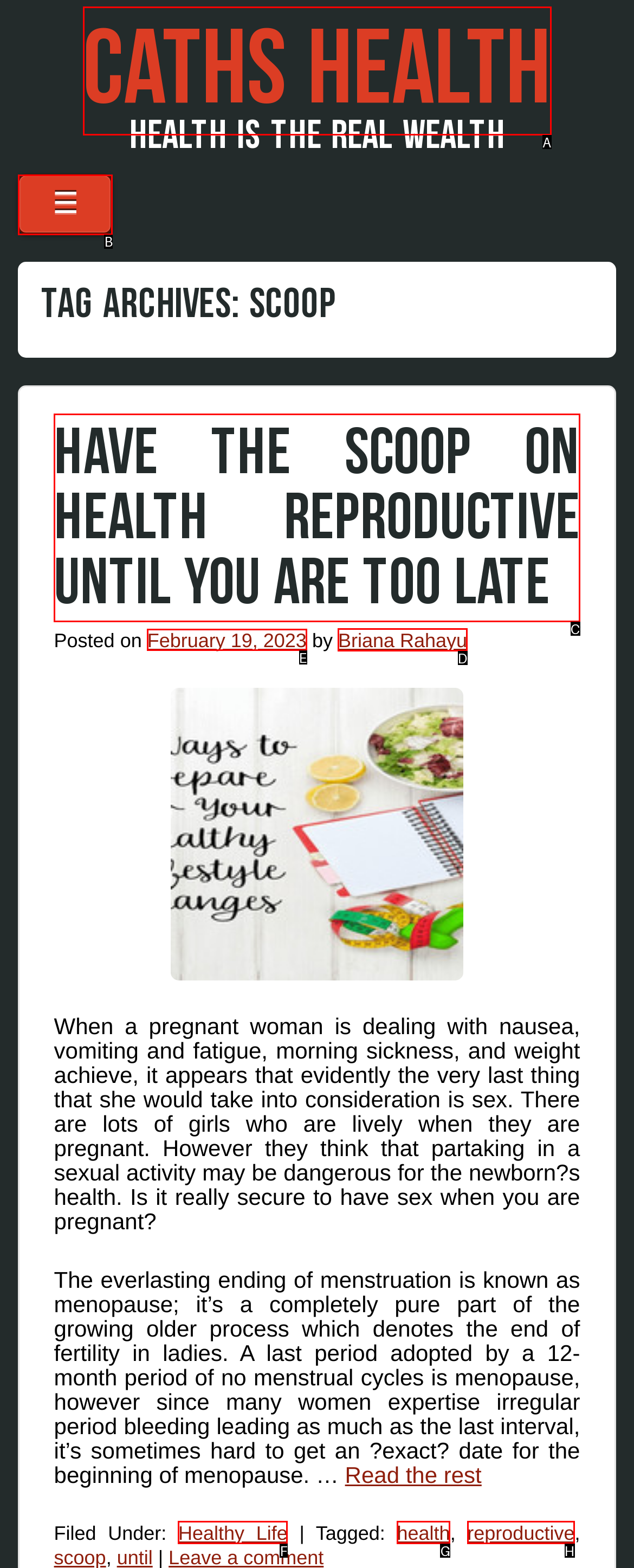To complete the task: View the post details on February 19, 2023, which option should I click? Answer with the appropriate letter from the provided choices.

E